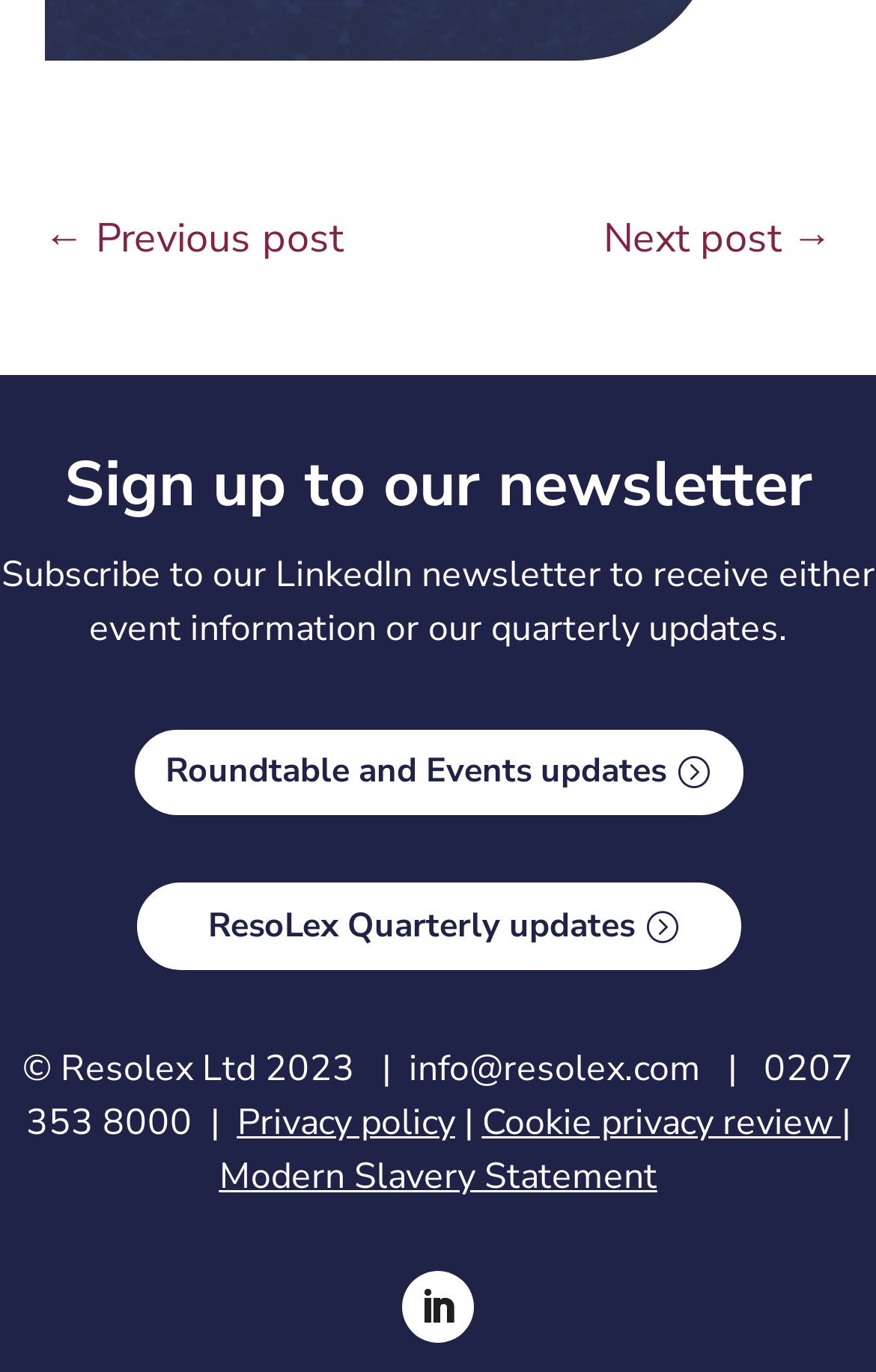Provide the bounding box coordinates of the section that needs to be clicked to accomplish the following instruction: "Close the advertisement."

None